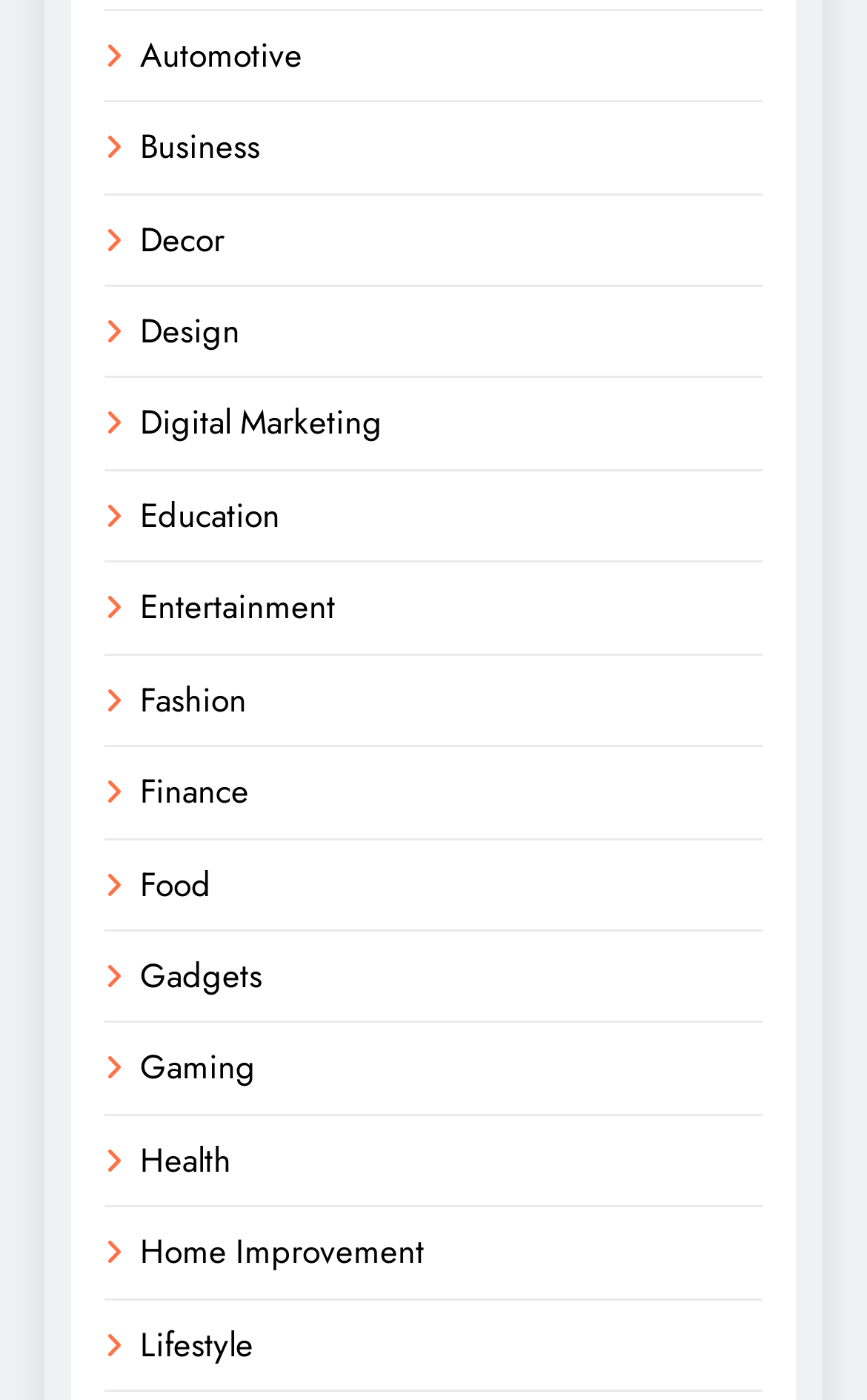Respond to the question with just a single word or phrase: 
What is the category located above Education?

Digital Marketing